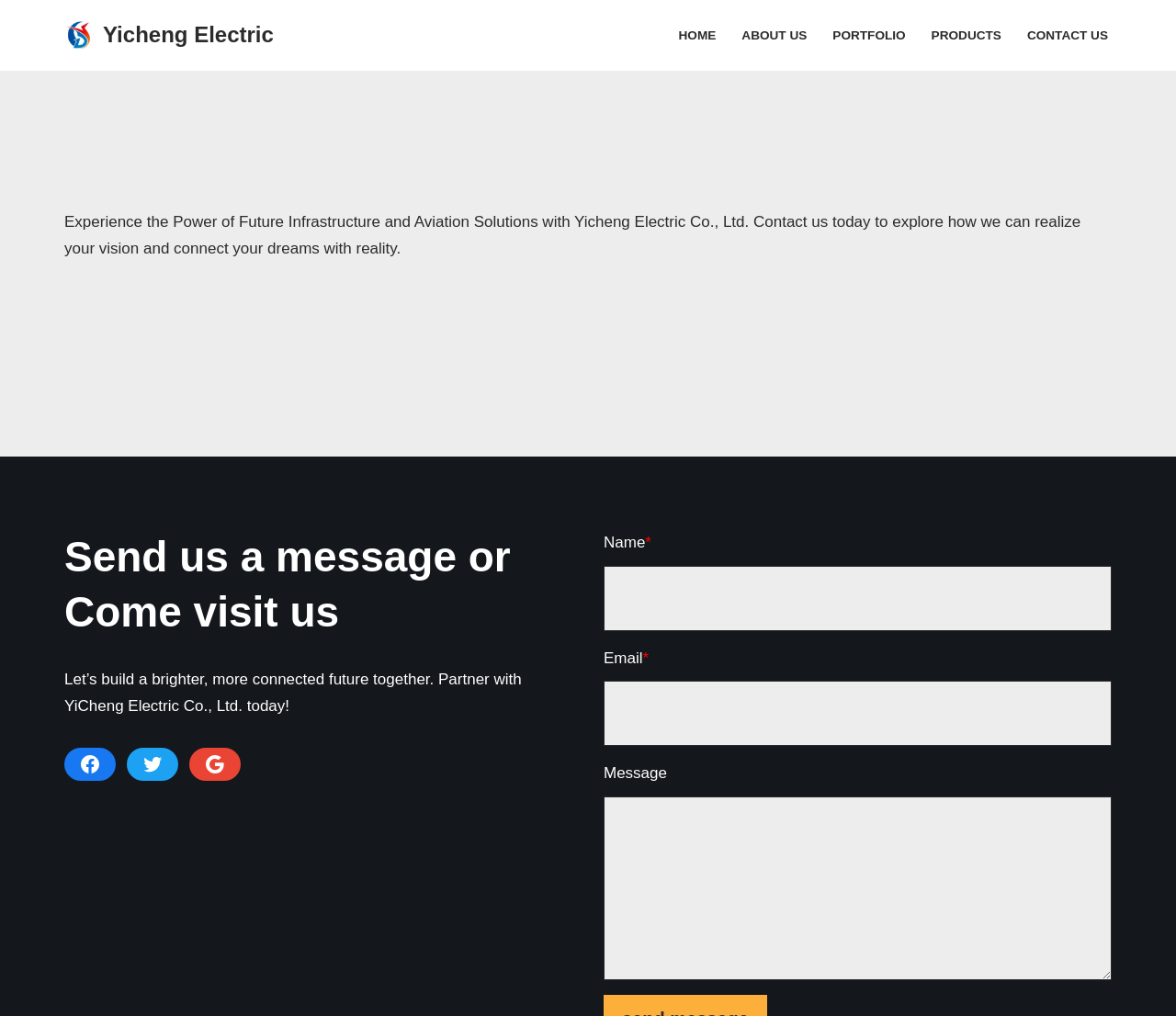Elaborate on the webpage's design and content in a detailed caption.

The webpage is about contacting Yicheng Electric, an infrastructure and aviation solutions company. At the top left, there is a "Skip to content" link. Next to it, the company's name "Yicheng Electric Infrastructure and Aviation Solutions" is displayed as a link. 

On the top right, there is a primary navigation menu with five links: "HOME", "ABOUT US", "PORTFOLIO", "PRODUCTS", and "CONTACT US". 

Below the navigation menu, there is a paragraph of text that introduces the company and its mission, followed by a heading that says "Send us a message or Come visit us". 

Further down, there is another paragraph of text that encourages visitors to partner with Yicheng Electric. Below this, there are three social media links: "Facebook", "Twitter", and "Google". 

The main content of the page is a contact form, which is located at the center of the page. The form has three fields: "Name" with an asterisk indicating it's required, "Email" with an asterisk, and "Message" without an asterisk. Each field has a corresponding text box below it.